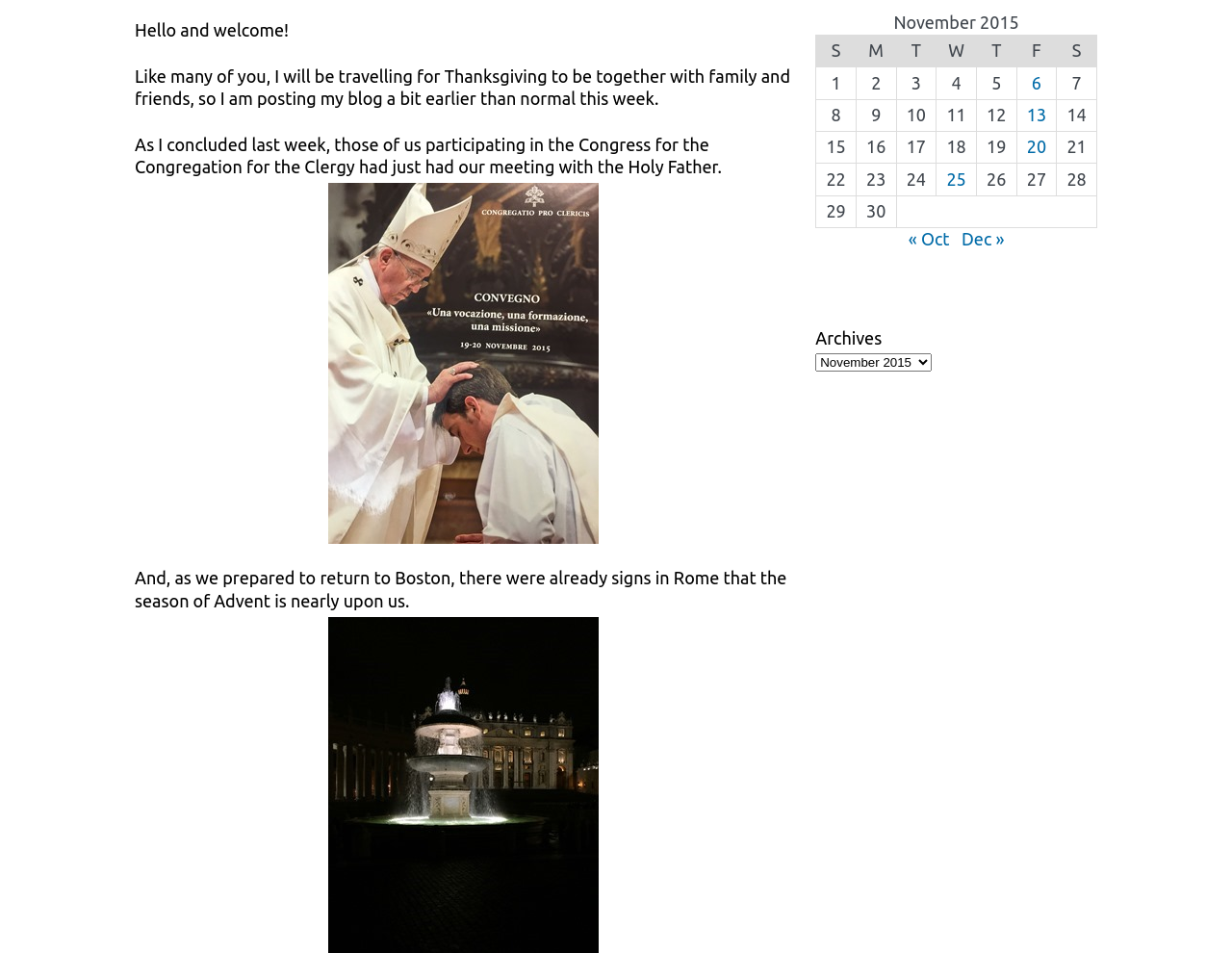Given the following UI element description: "« Oct", find the bounding box coordinates in the webpage screenshot.

[0.737, 0.241, 0.771, 0.261]